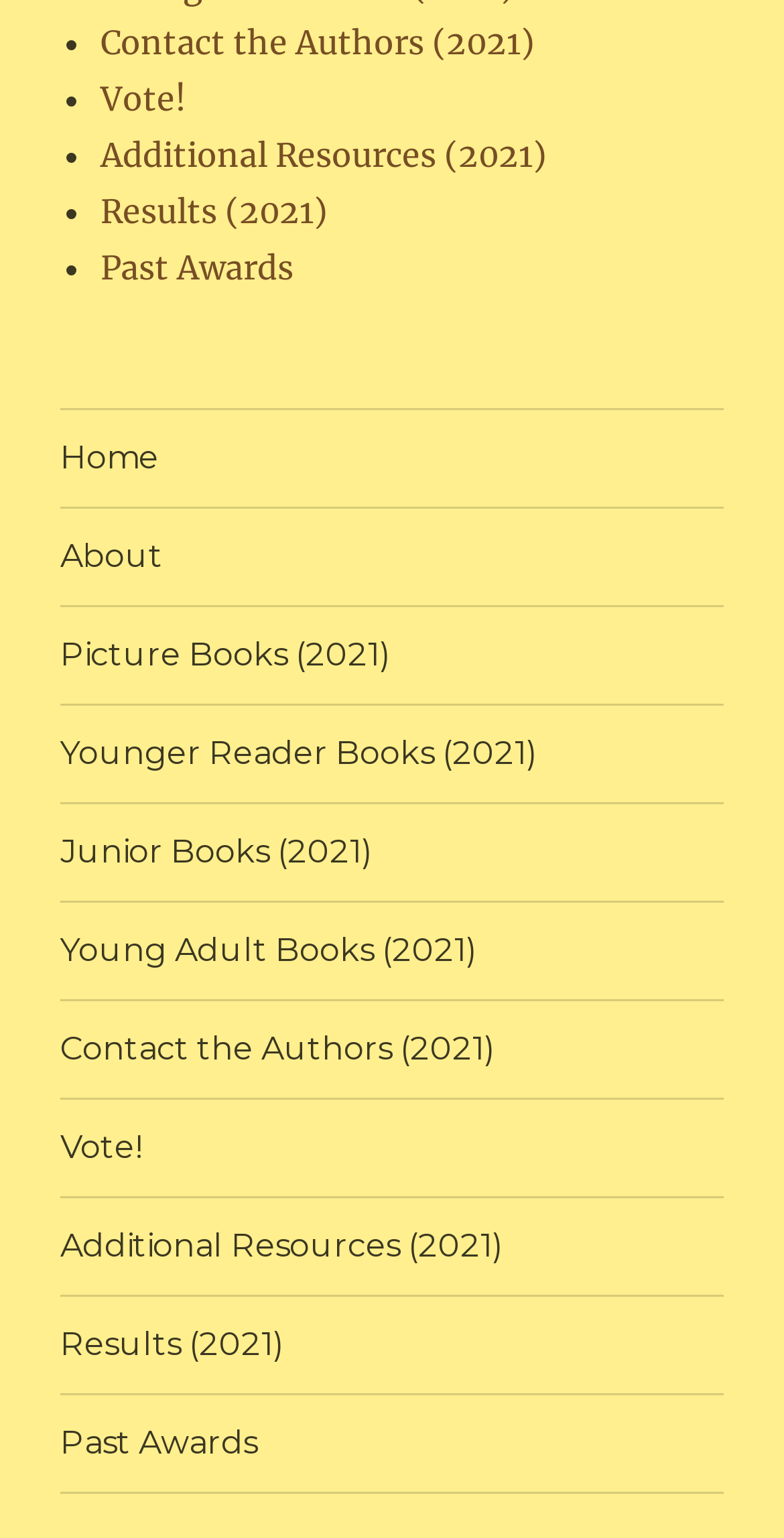Is 'Vote!' a link in the footer primary menu? Please answer the question using a single word or phrase based on the image.

Yes